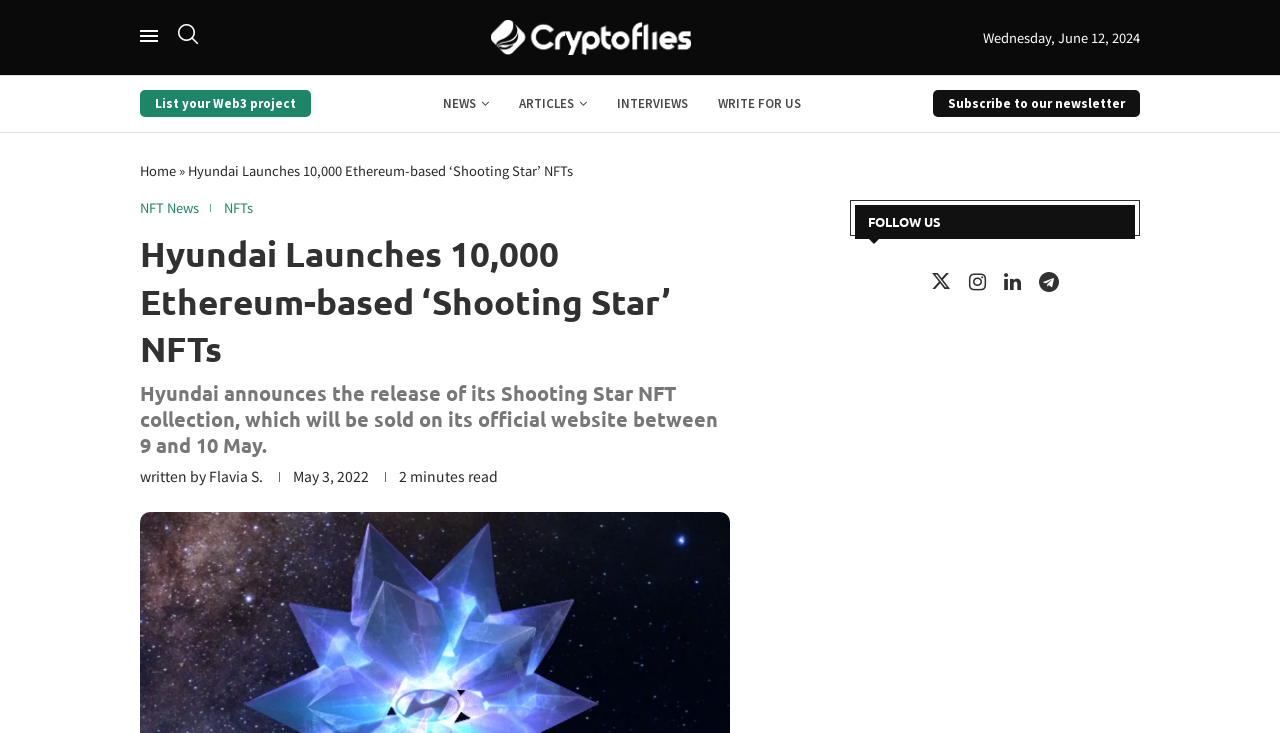Identify and provide the main heading of the webpage.

Hyundai Launches 10,000 Ethereum-based ‘Shooting Star’ NFTs